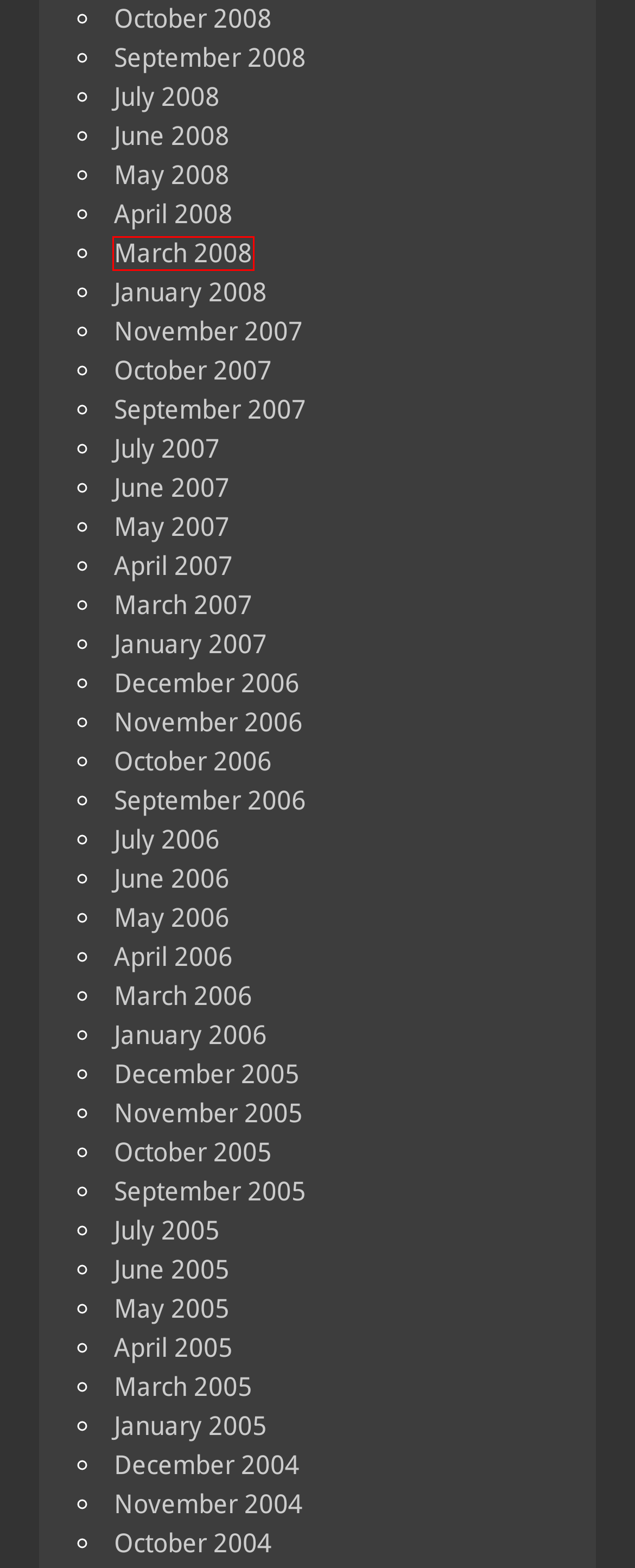You have received a screenshot of a webpage with a red bounding box indicating a UI element. Please determine the most fitting webpage description that matches the new webpage after clicking on the indicated element. The choices are:
A. May 2005 – ANIMAL PEOPLE NEWS
B. March 2006 – ANIMAL PEOPLE NEWS
C. October 2008 – ANIMAL PEOPLE NEWS
D. October 2004 – ANIMAL PEOPLE NEWS
E. October 2007 – ANIMAL PEOPLE NEWS
F. September 2008 – ANIMAL PEOPLE NEWS
G. March 2008 – ANIMAL PEOPLE NEWS
H. March 2005 – ANIMAL PEOPLE NEWS

G